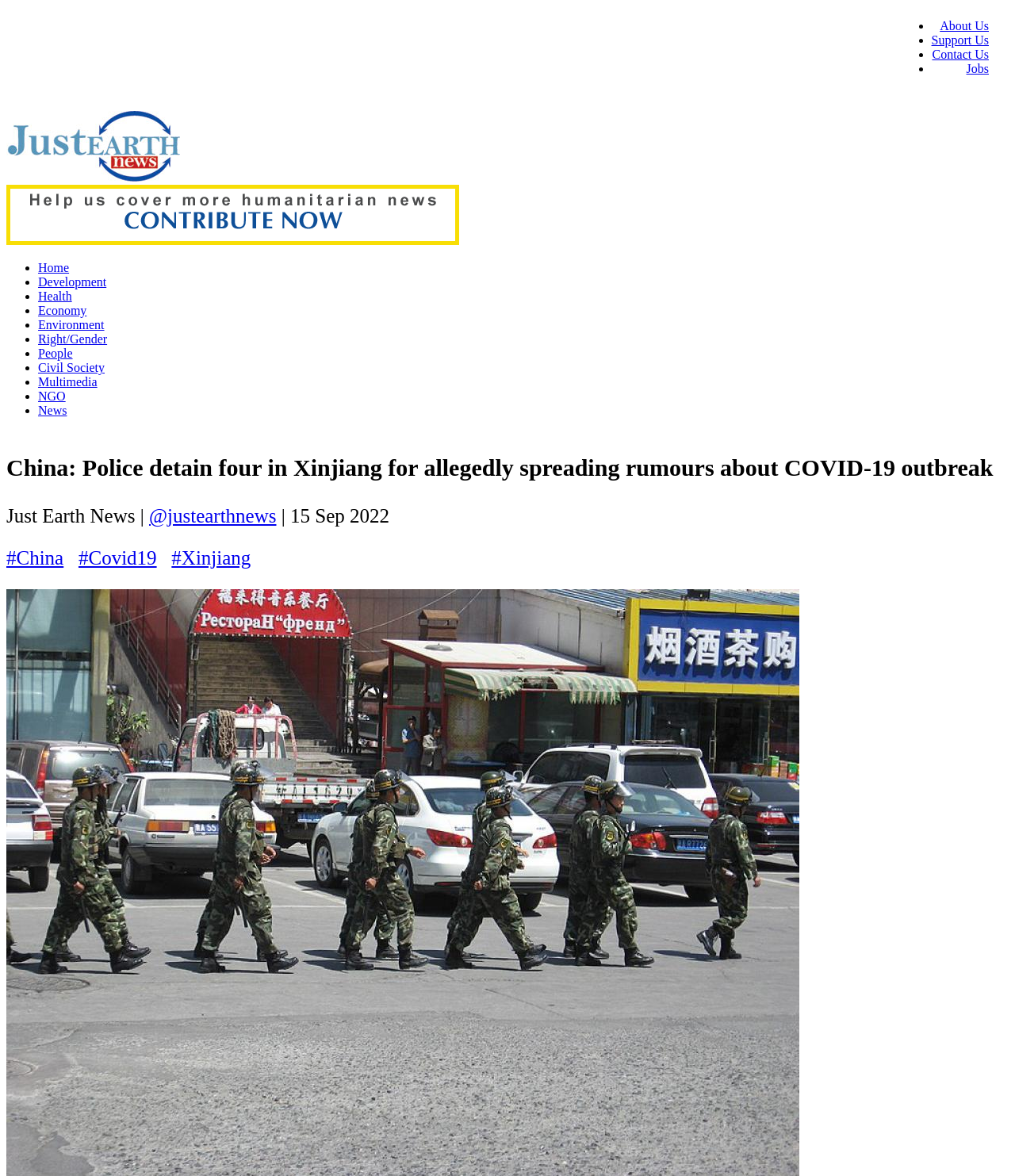Determine the bounding box of the UI element mentioned here: "@justearthnews". The coordinates must be in the format [left, top, right, bottom] with values ranging from 0 to 1.

[0.147, 0.43, 0.272, 0.448]